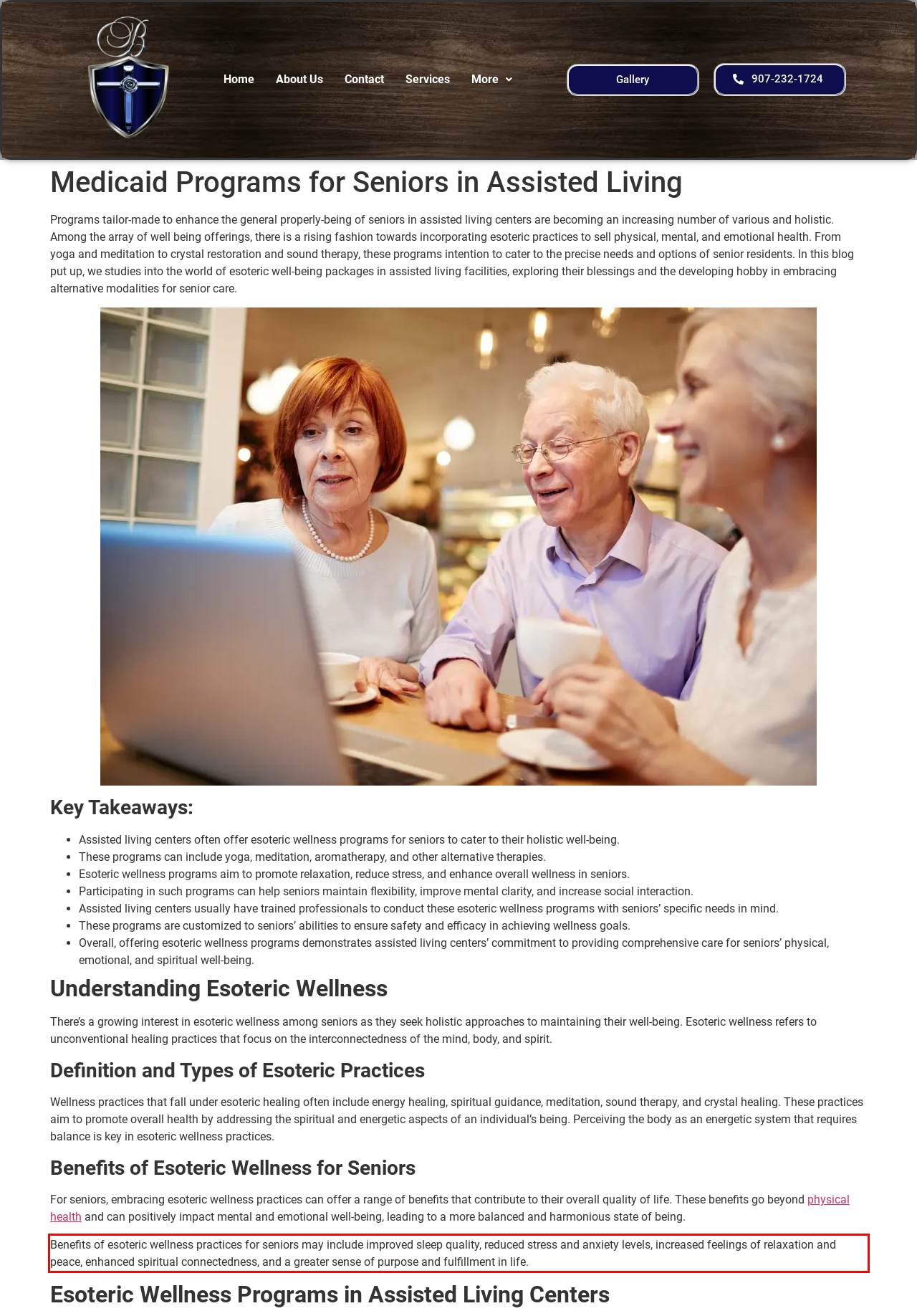Identify and extract the text within the red rectangle in the screenshot of the webpage.

Benefits of esoteric wellness practices for seniors may include improved sleep quality, reduced stress and anxiety levels, increased feelings of relaxation and peace, enhanced spiritual connectedness, and a greater sense of purpose and fulfillment in life.